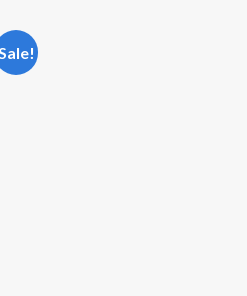With reference to the image, please provide a detailed answer to the following question: What is written in bold font on the badge?

According to the caption, the word 'Sale!' is written in bold, white font on the circular badge, which is used to highlight discounts or special offers on products.